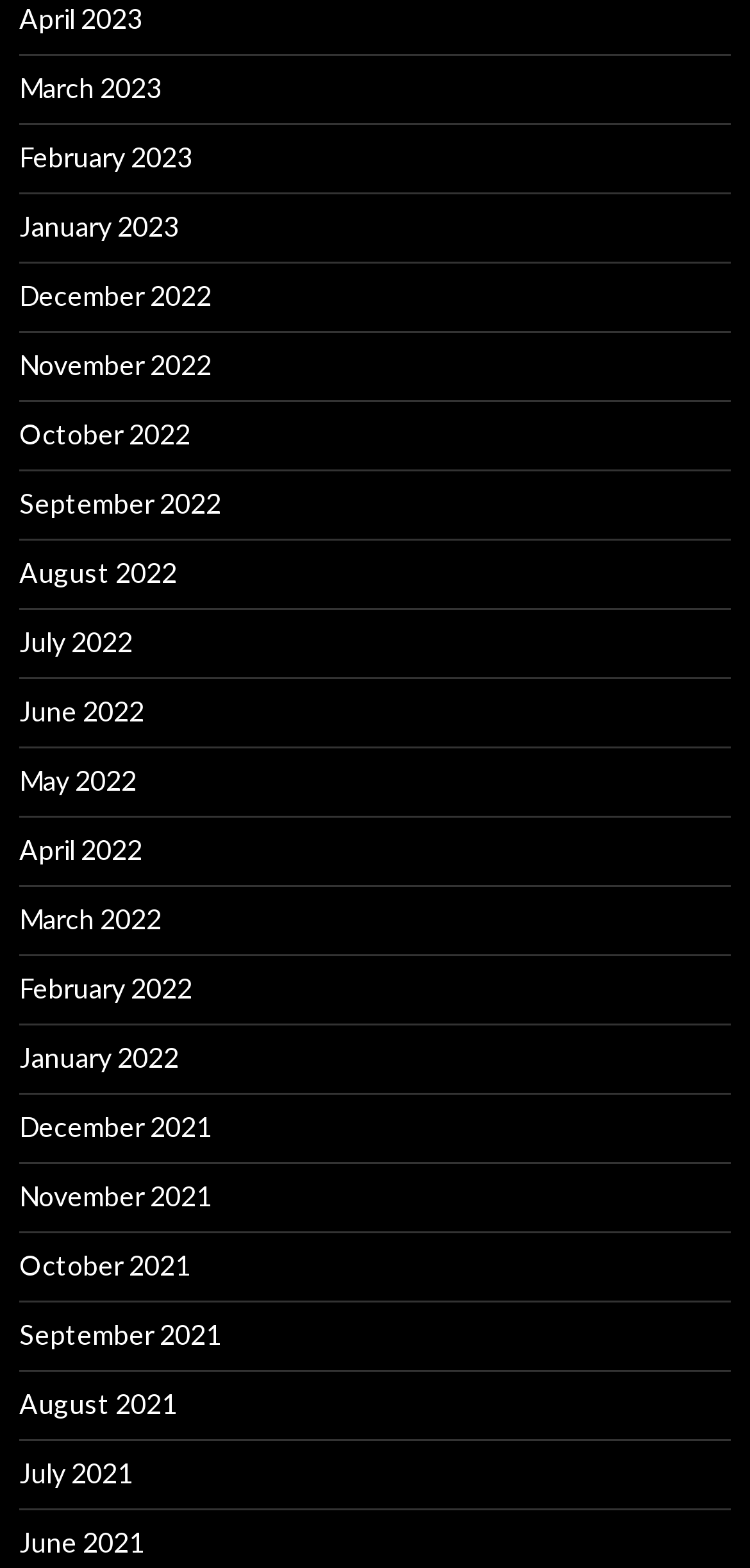Please identify the bounding box coordinates of the element's region that should be clicked to execute the following instruction: "view April 2023". The bounding box coordinates must be four float numbers between 0 and 1, i.e., [left, top, right, bottom].

[0.026, 0.001, 0.19, 0.022]